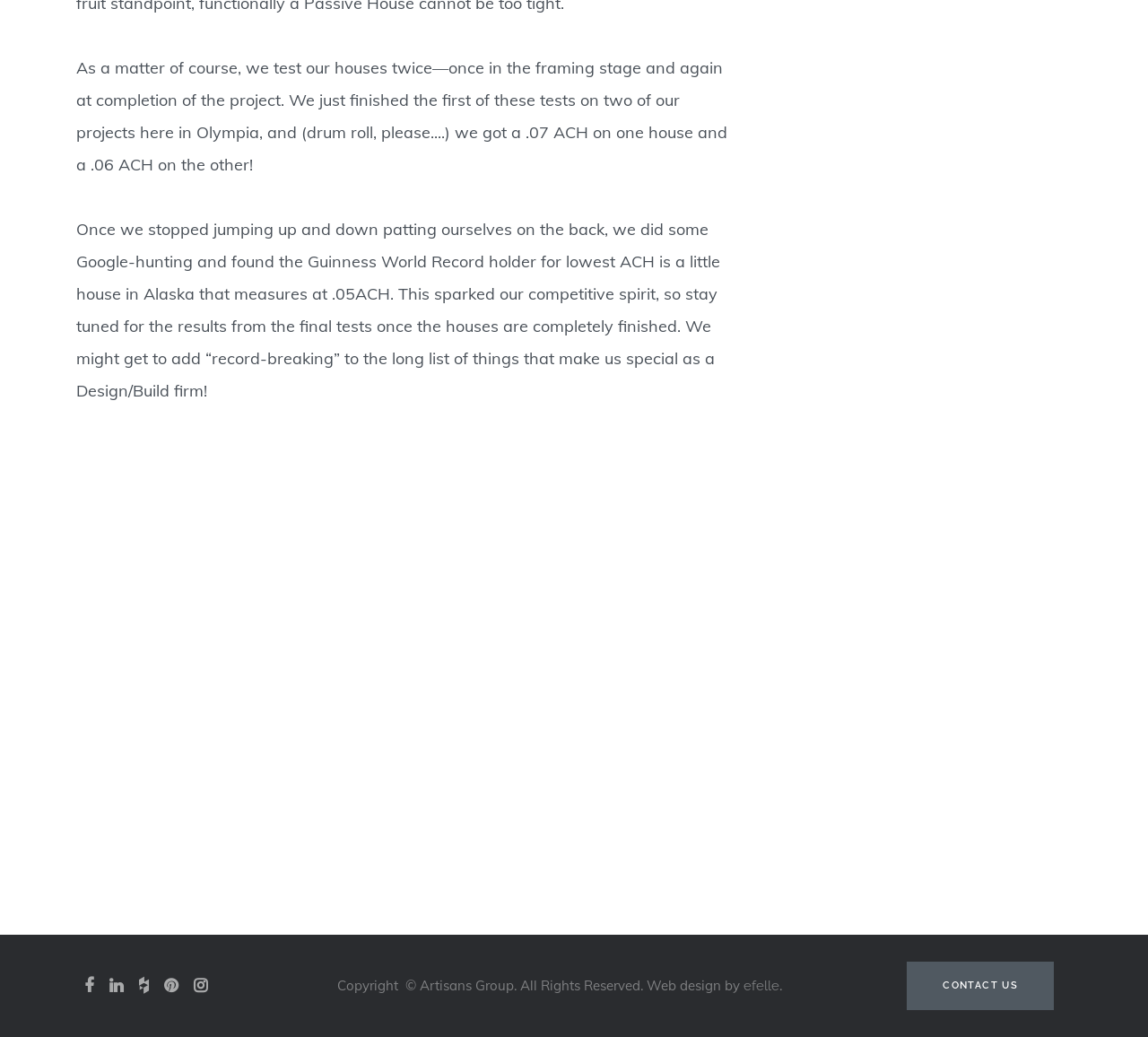Determine the bounding box coordinates in the format (top-left x, top-left y, bottom-right x, bottom-right y). Ensure all values are floating point numbers between 0 and 1. Identify the bounding box of the UI element described by: View our portfolio

[0.186, 0.741, 0.814, 0.759]